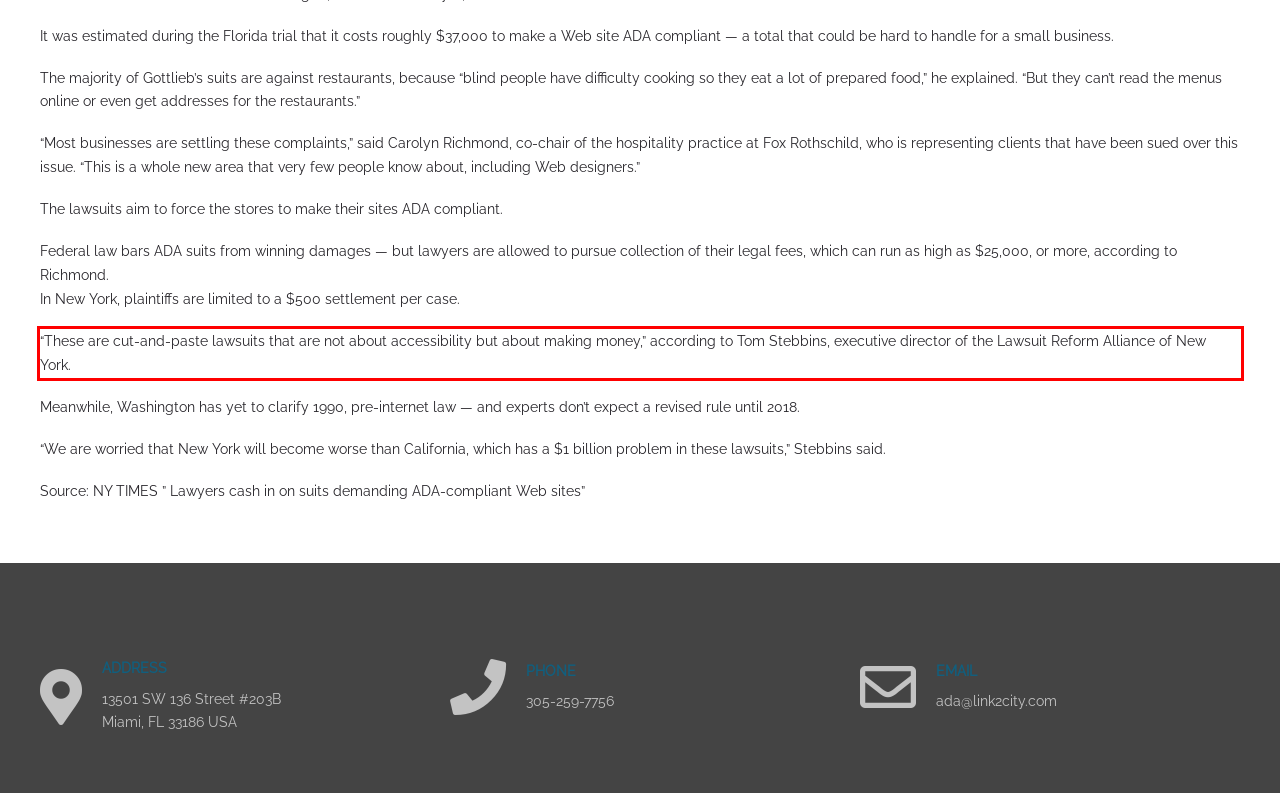Given a webpage screenshot, locate the red bounding box and extract the text content found inside it.

“These are cut-and-paste lawsuits that are not about accessibility but about making money,” according to Tom Stebbins, executive director of the Lawsuit Reform Alliance of New York.